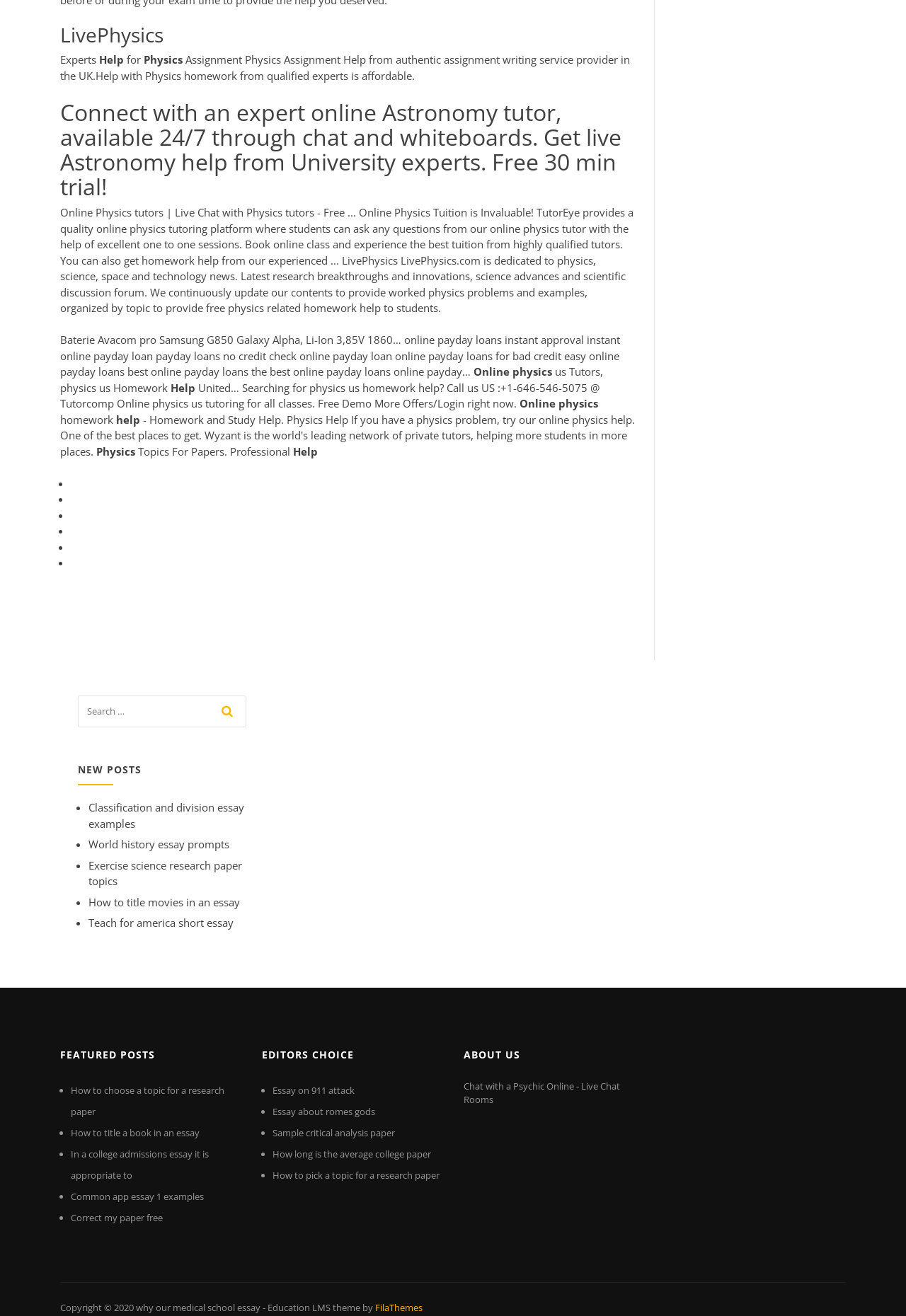How many sections are there on this webpage?
Please answer the question as detailed as possible based on the image.

I can identify five distinct sections on this webpage: 'NEW POSTS', 'FEATURED POSTS', 'EDITORS CHOICE', 'ABOUT US', and a section with physics-related topics and homework help. Each section has a clear heading and distinct content, which suggests that they are separate sections.